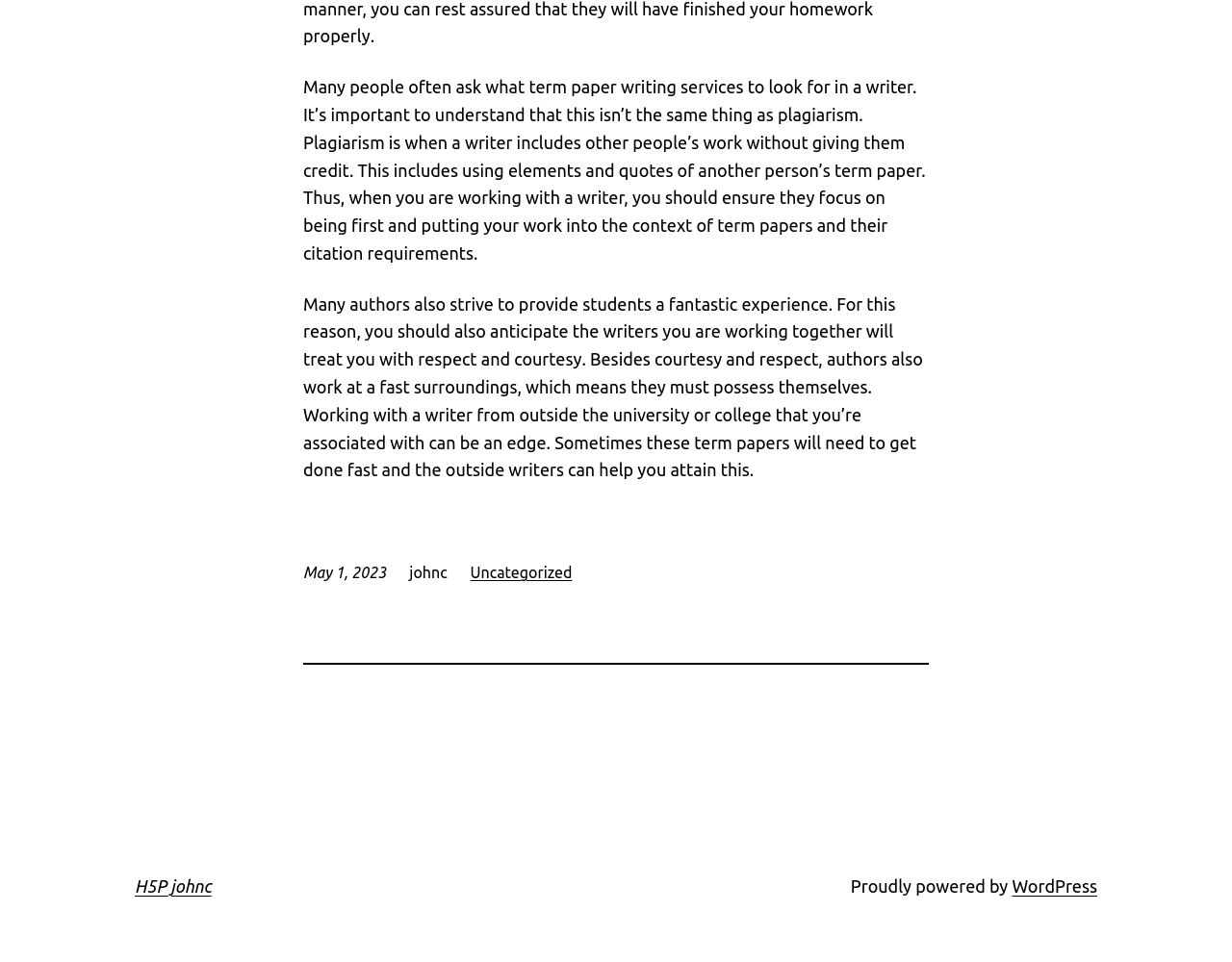What is the category of the latest article?
Answer the question with a single word or phrase, referring to the image.

Uncategorized